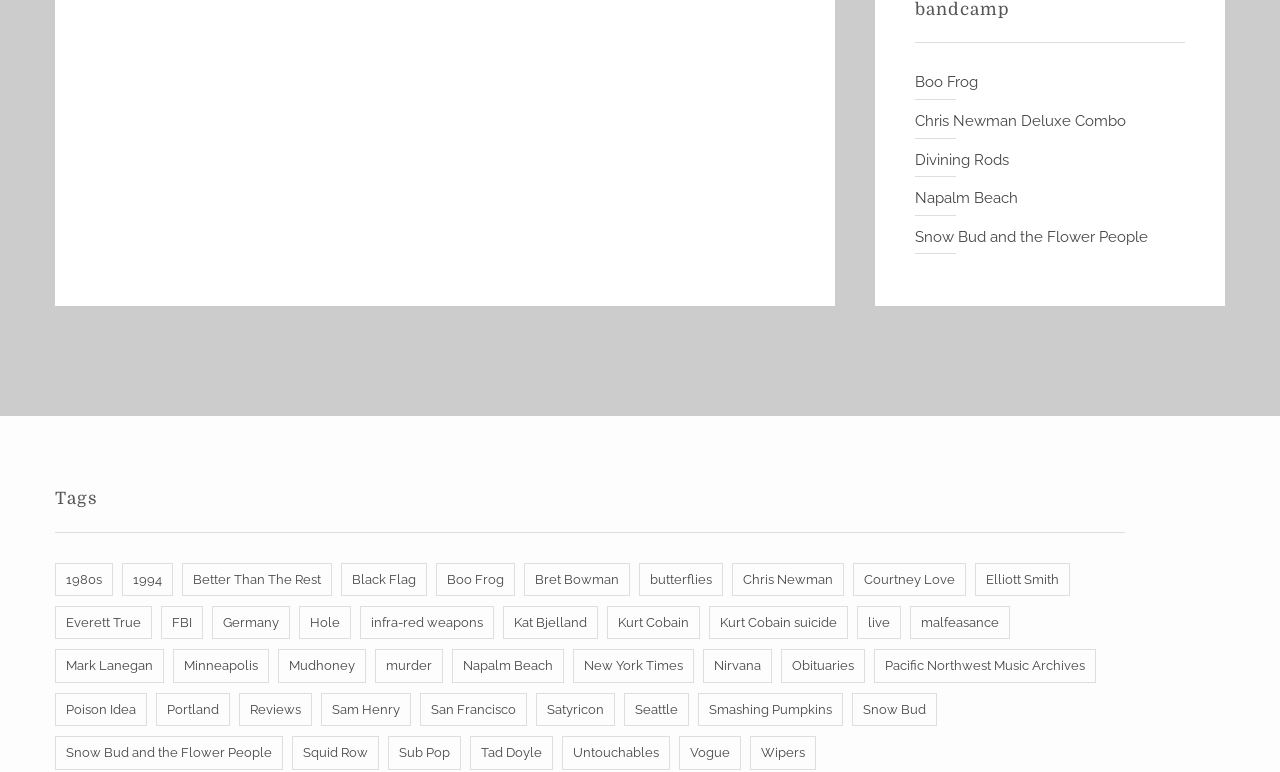Identify the bounding box coordinates of the region that needs to be clicked to carry out this instruction: "Explore the tags section". Provide these coordinates as four float numbers ranging from 0 to 1, i.e., [left, top, right, bottom].

[0.043, 0.63, 0.879, 0.69]